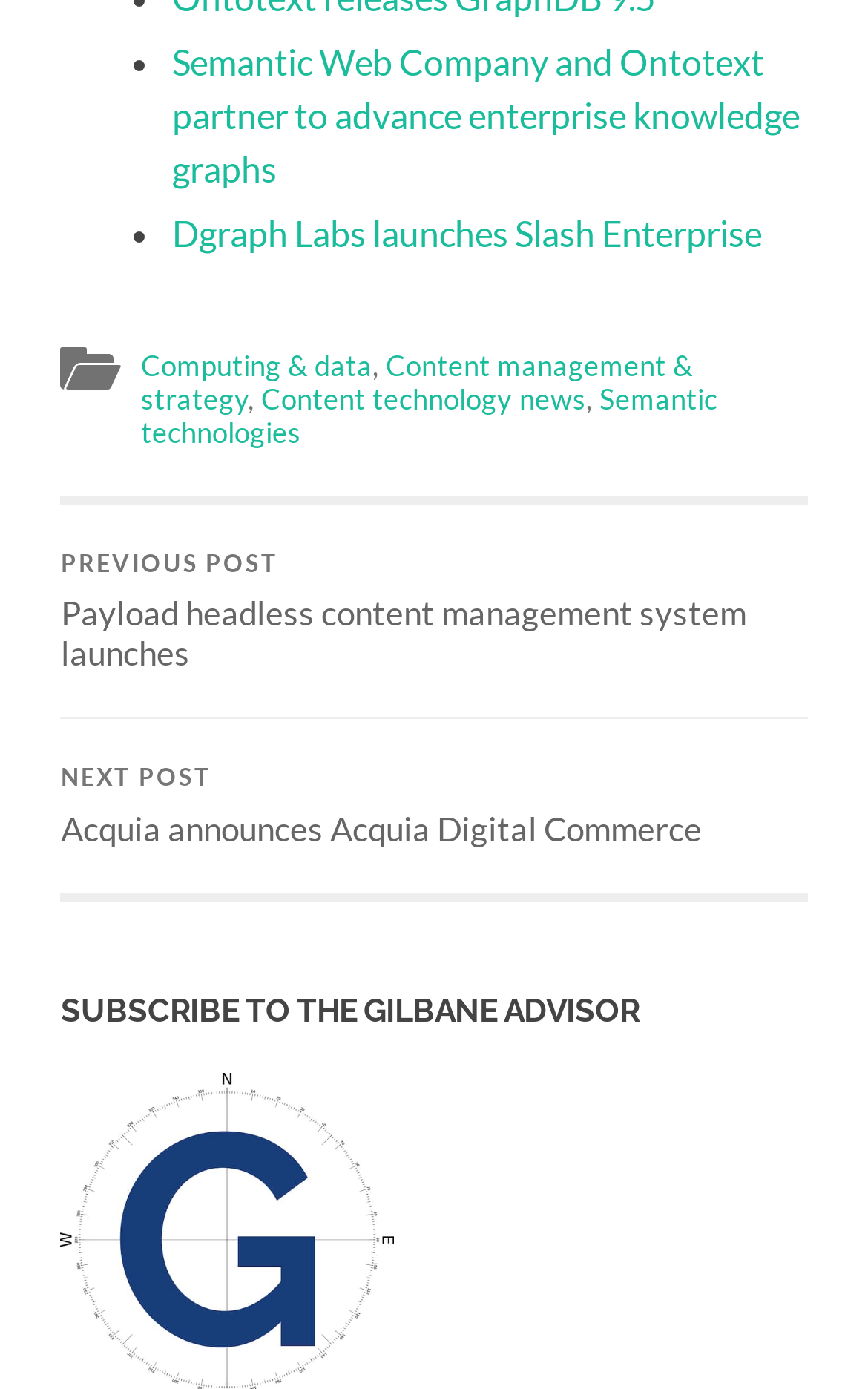Use one word or a short phrase to answer the question provided: 
What is the topic of the last news item?

Dgraph Labs launches Slash Enterprise